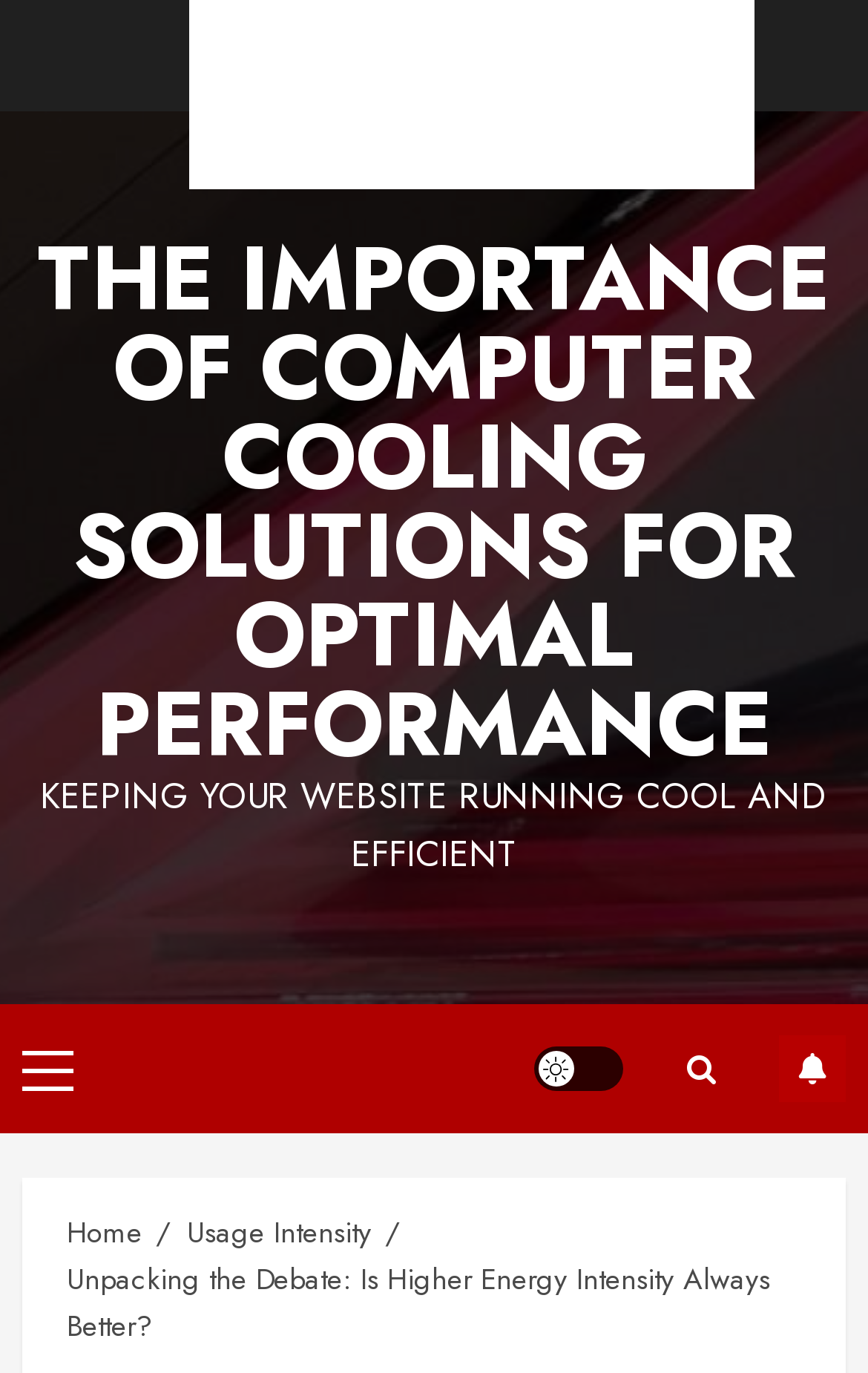What is the purpose of the 'SUBSCRIBE' link?
From the details in the image, provide a complete and detailed answer to the question.

I inferred the purpose of the 'SUBSCRIBE' link by its name and its location on the webpage, which suggests that it is used to allow users to subscribe to the website, likely to receive updates or newsletters.